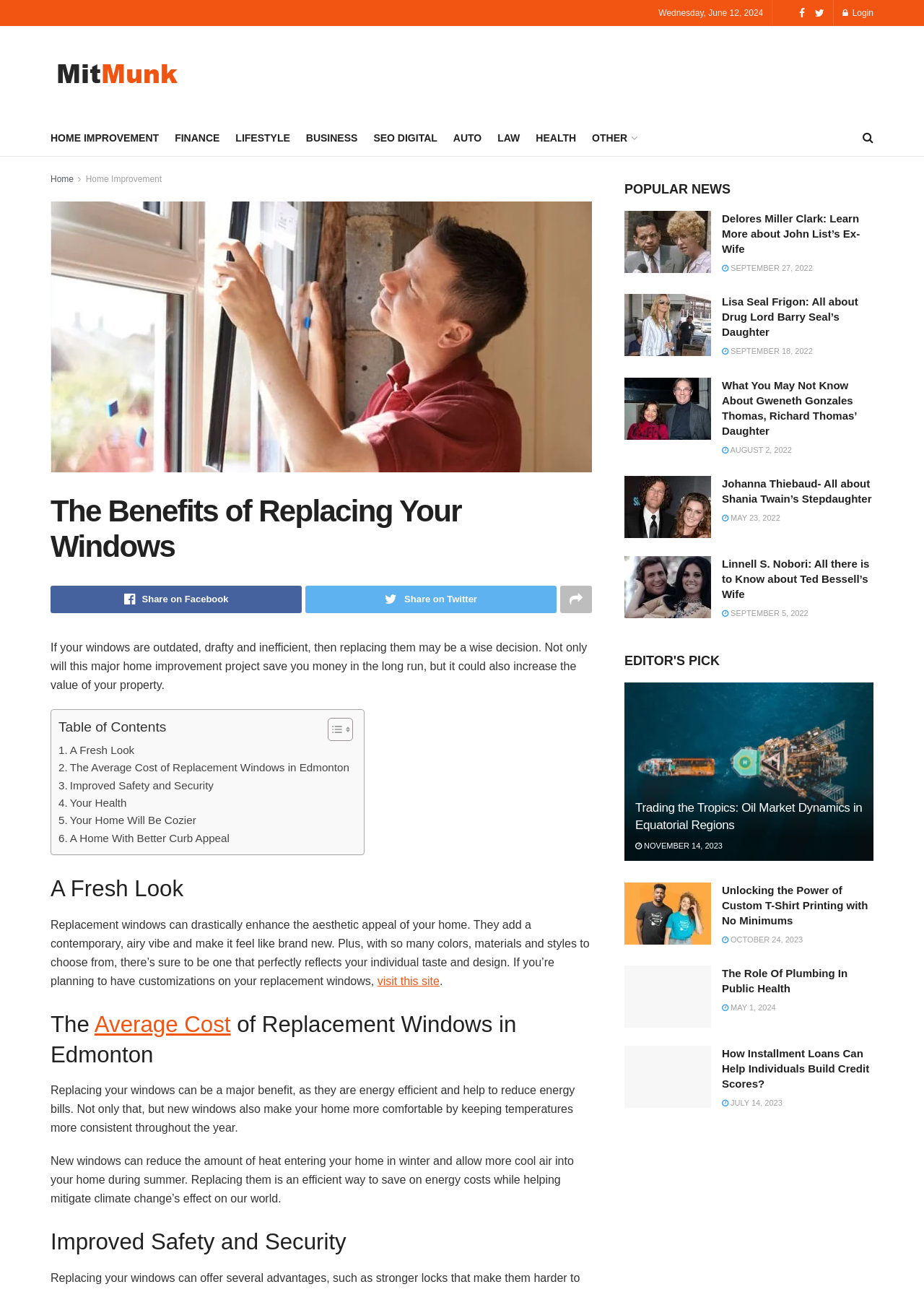Provide the bounding box coordinates for the area that should be clicked to complete the instruction: "Click on 'A Fresh Look'".

[0.055, 0.676, 0.641, 0.7]